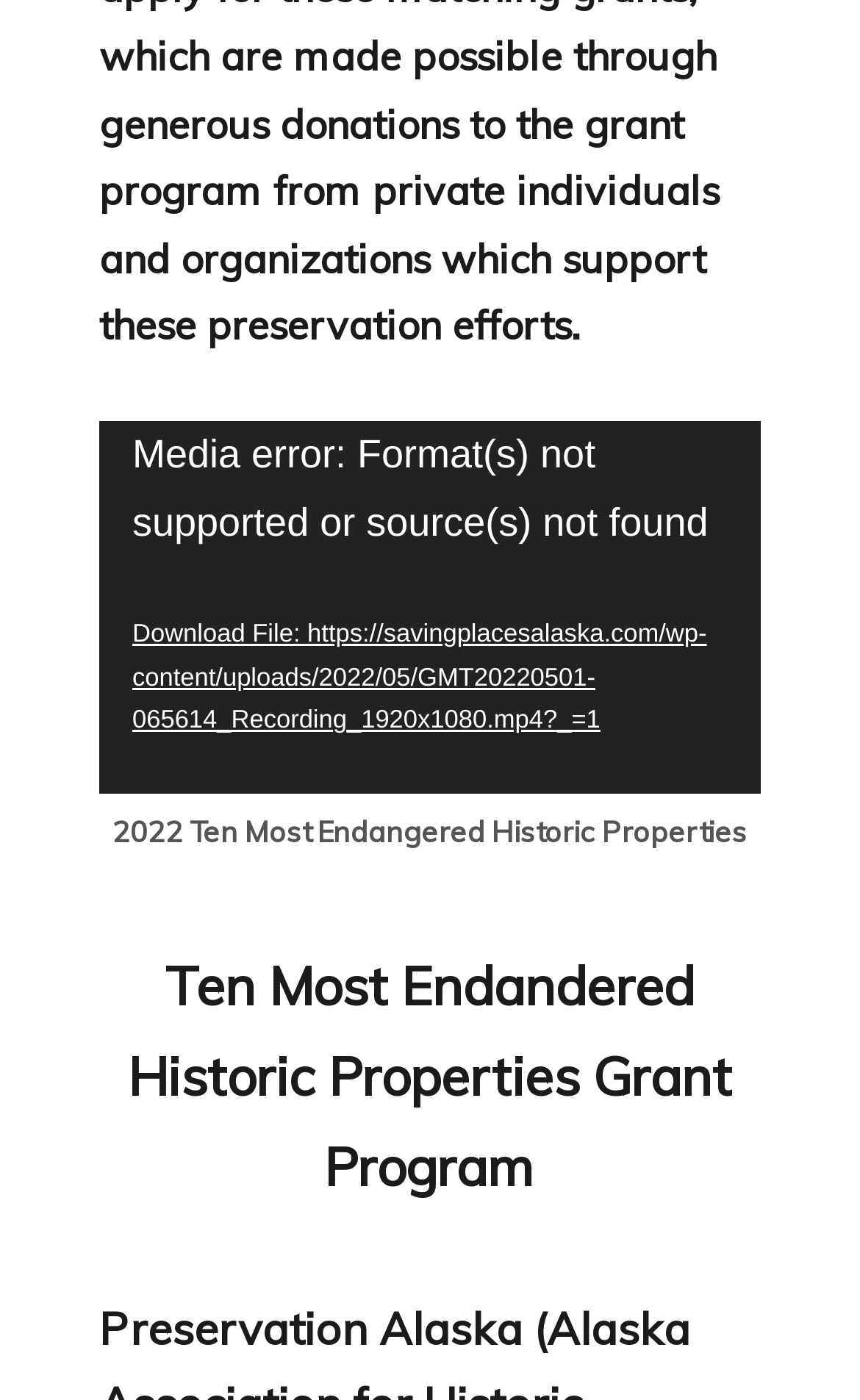What is the current video time? Examine the screenshot and reply using just one word or a brief phrase.

00:00